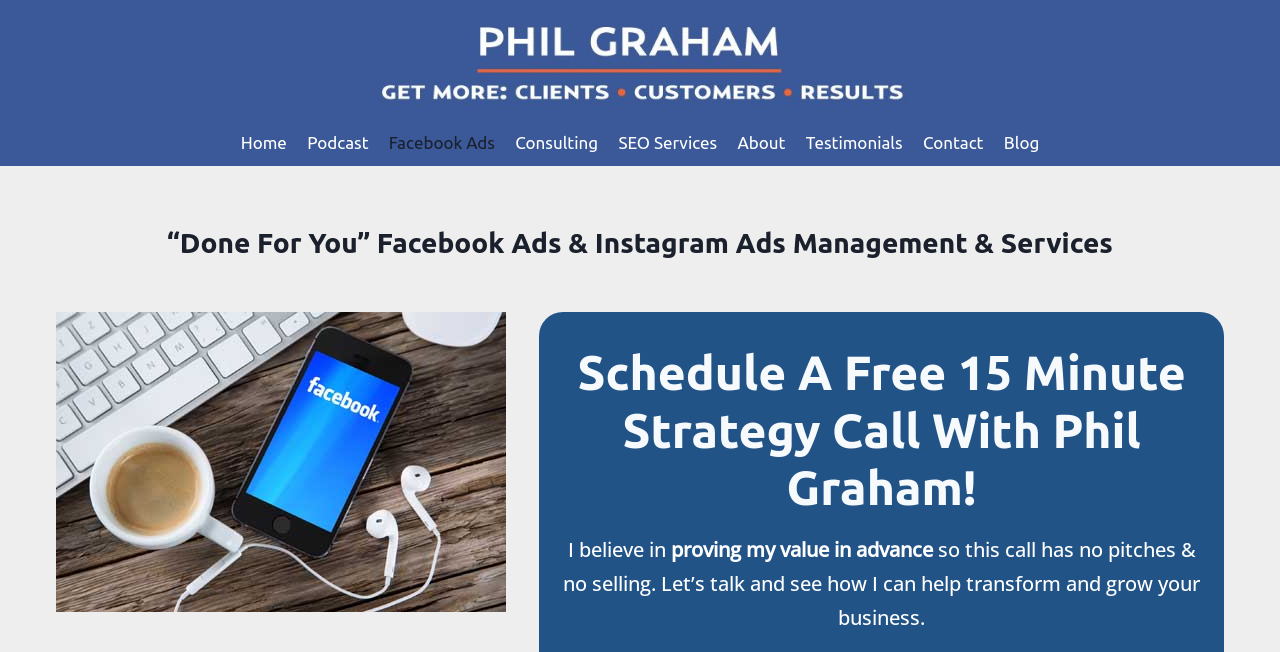Refer to the image and provide a thorough answer to this question:
How many links are in the primary navigation menu?

By counting the link elements within the primary navigation menu, I found that there are 8 links in total, including 'Home', 'Podcast', 'Facebook Ads', 'Consulting', 'SEO Services', 'About', 'Testimonials', and 'Contact'.